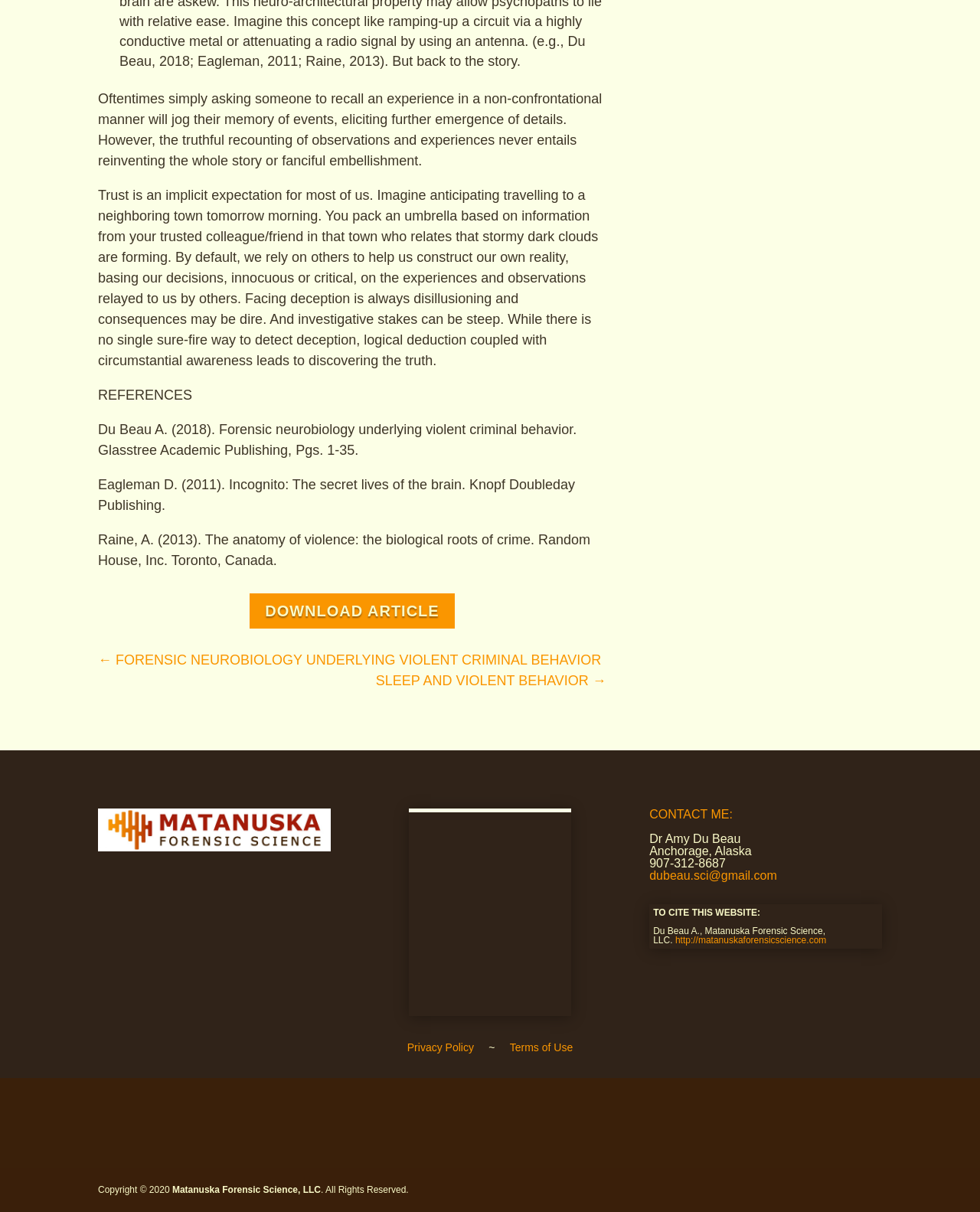Use a single word or phrase to answer the question:
What is the location of the author's practice?

Anchorage, Alaska